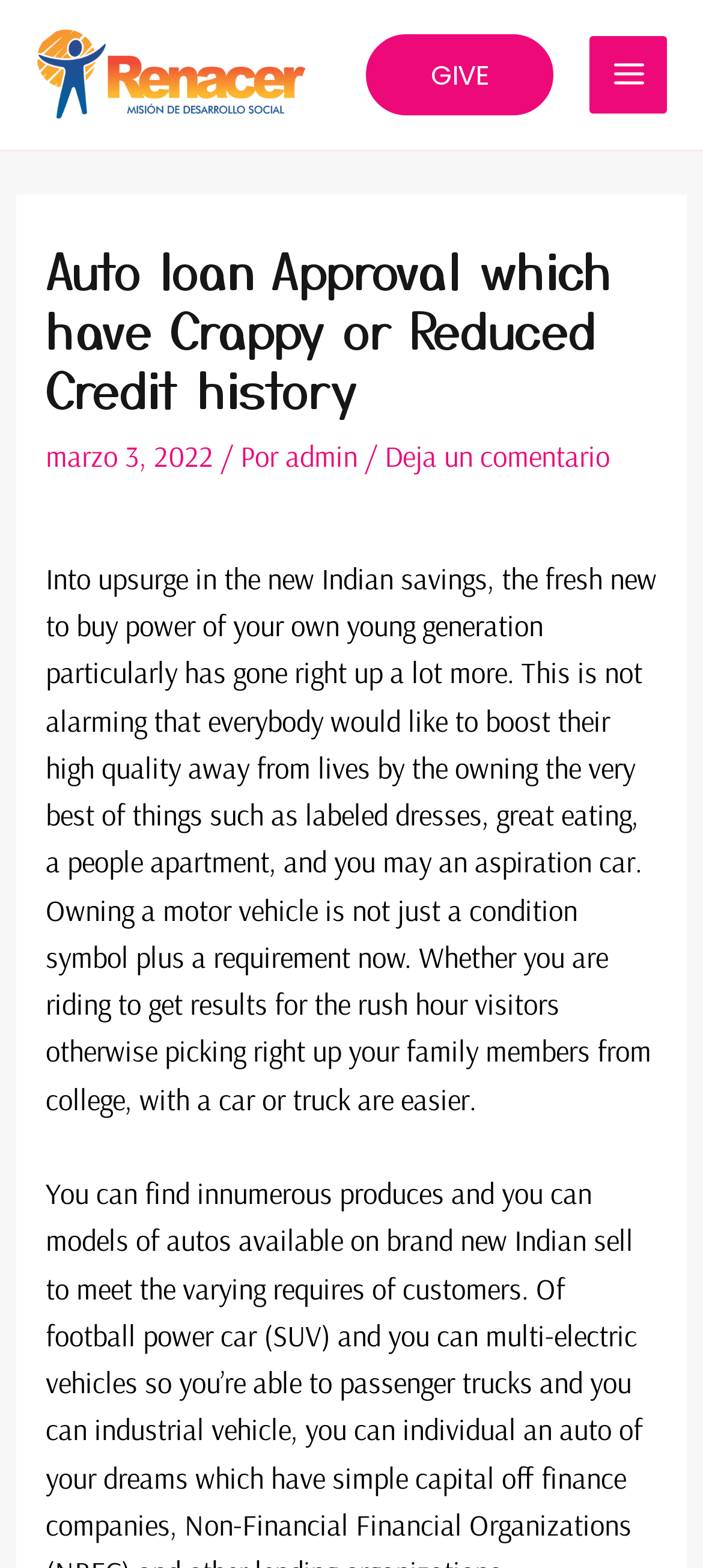Please identify the primary heading on the webpage and return its text.

Auto loan Approval which have Crappy or Reduced Credit history